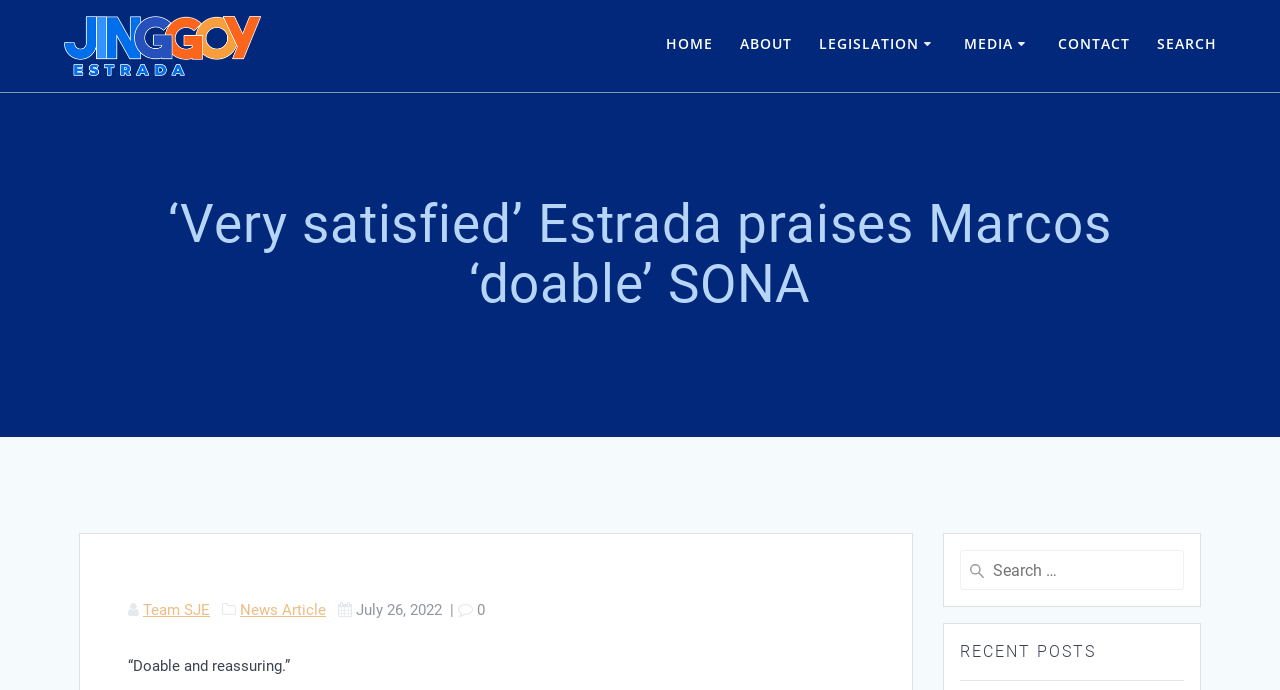Examine the screenshot and answer the question in as much detail as possible: What is the date mentioned in the article?

I found the answer by looking at the StaticText element with the text 'July 26, 2022', which suggests that it is a date relevant to the article.